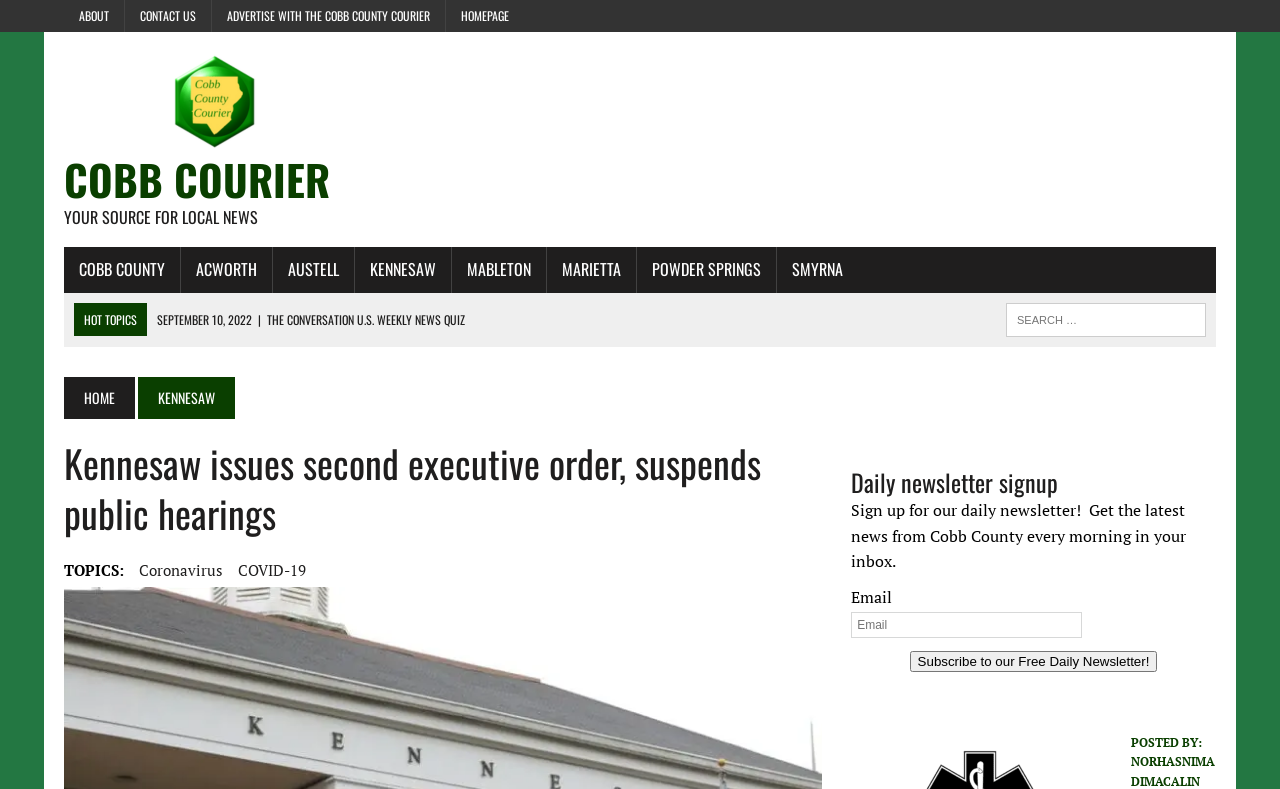What is the topic of the article?
Give a single word or phrase answer based on the content of the image.

Kennesaw issues second executive order